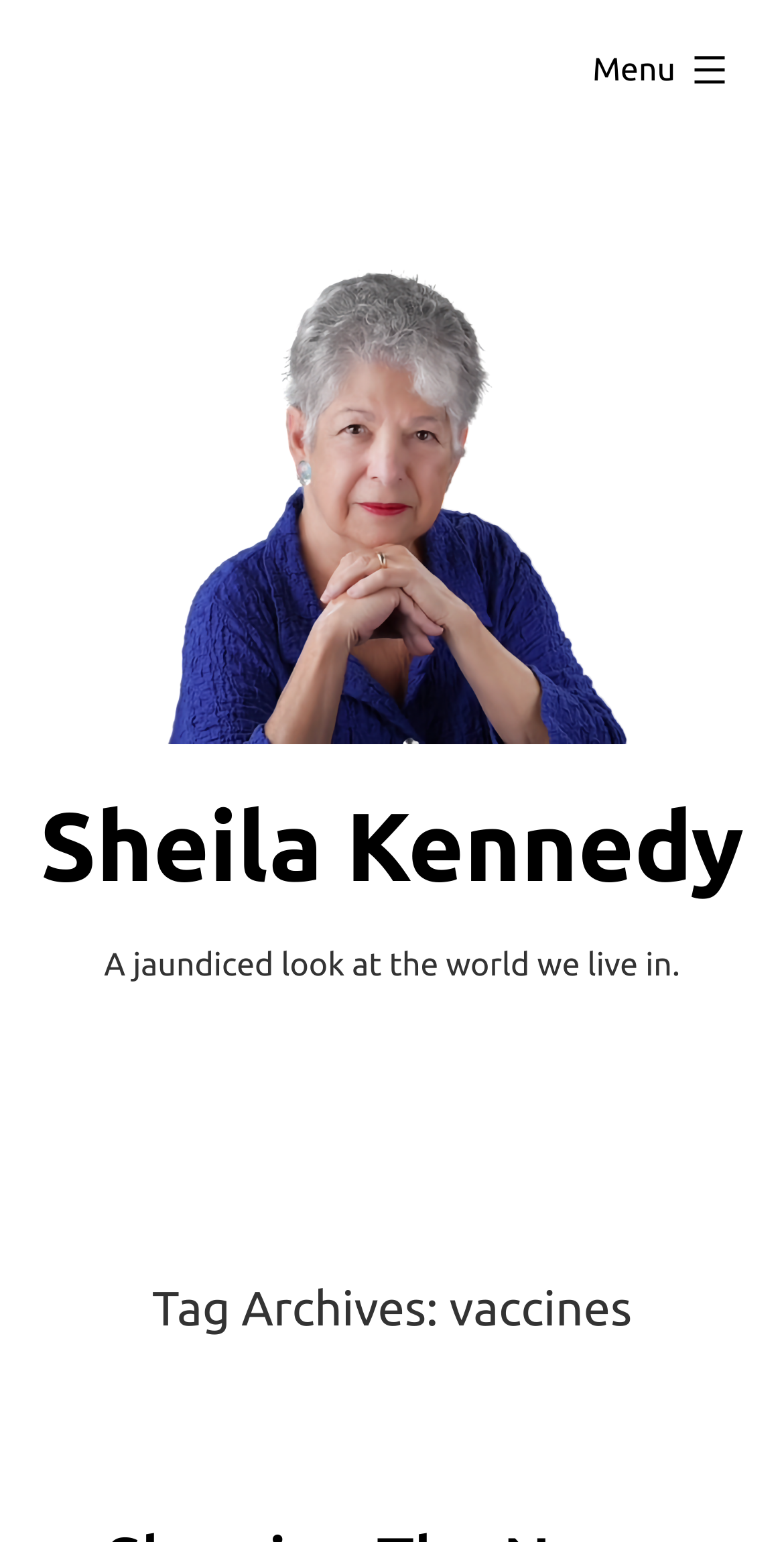Please provide a comprehensive response to the question below by analyzing the image: 
What is the purpose of the button?

The button is located at the top-right corner of the webpage and has the text 'Menu expanded'. This suggests that the button is used to expand or collapse the menu, allowing users to navigate the webpage.